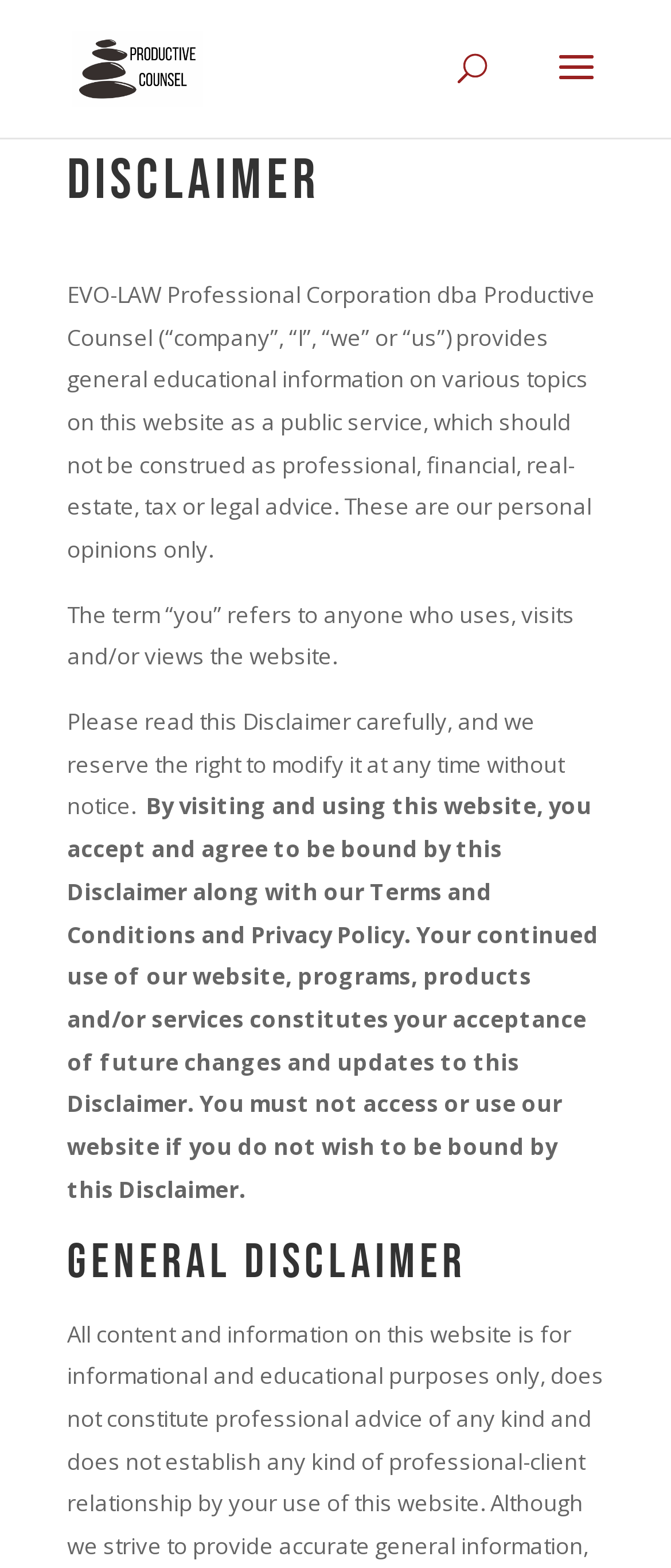What is the name of the company?
Offer a detailed and exhaustive answer to the question.

The name of the company can be found in the top-left corner of the webpage, where it is written as 'Productive Counsel' in a link and an image.